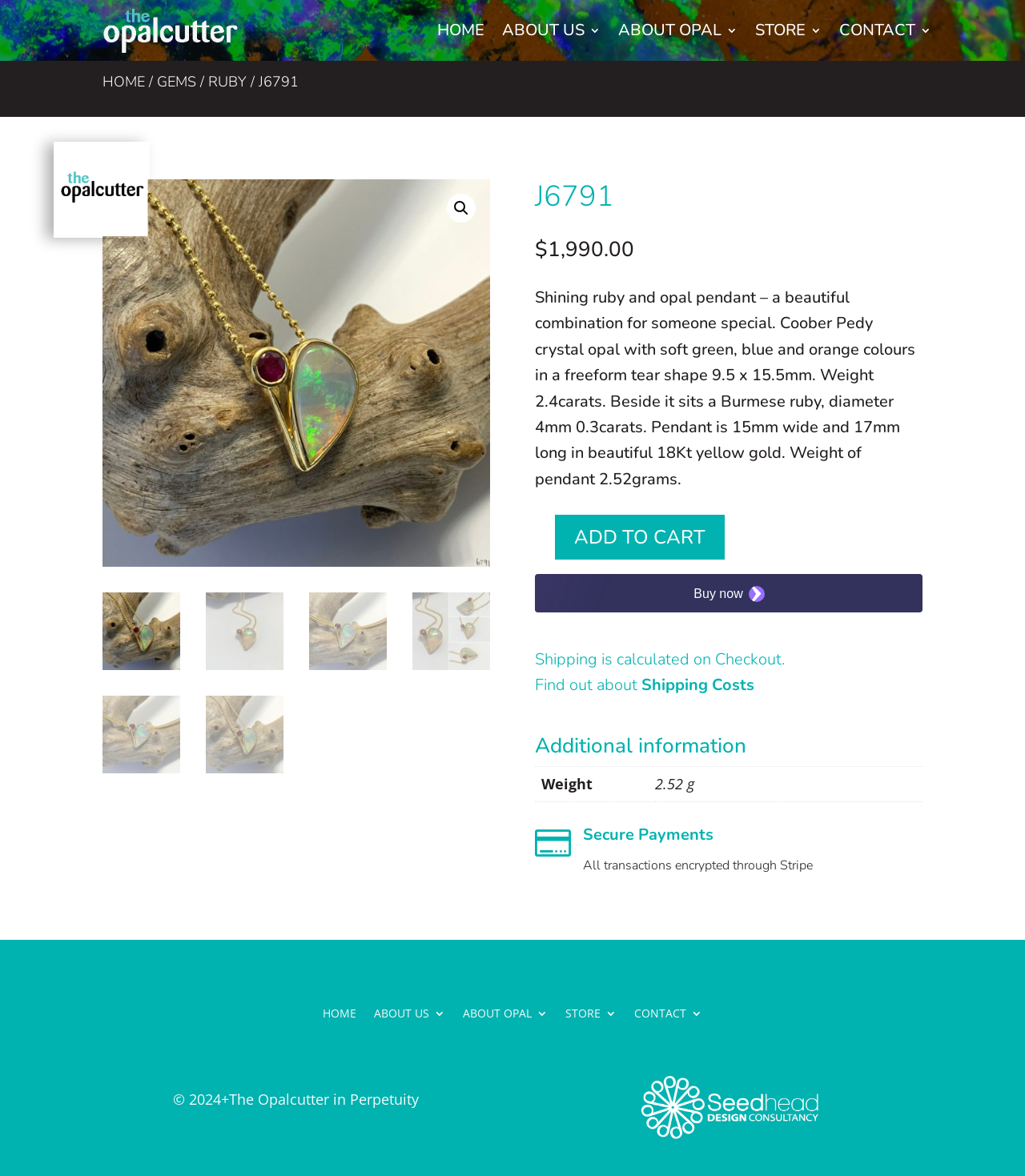Examine the image and give a thorough answer to the following question:
What is the shape of the opal?

The shape of the opal can be determined by reading the product description, which states that the opal is in a 'freeform tear shape'.